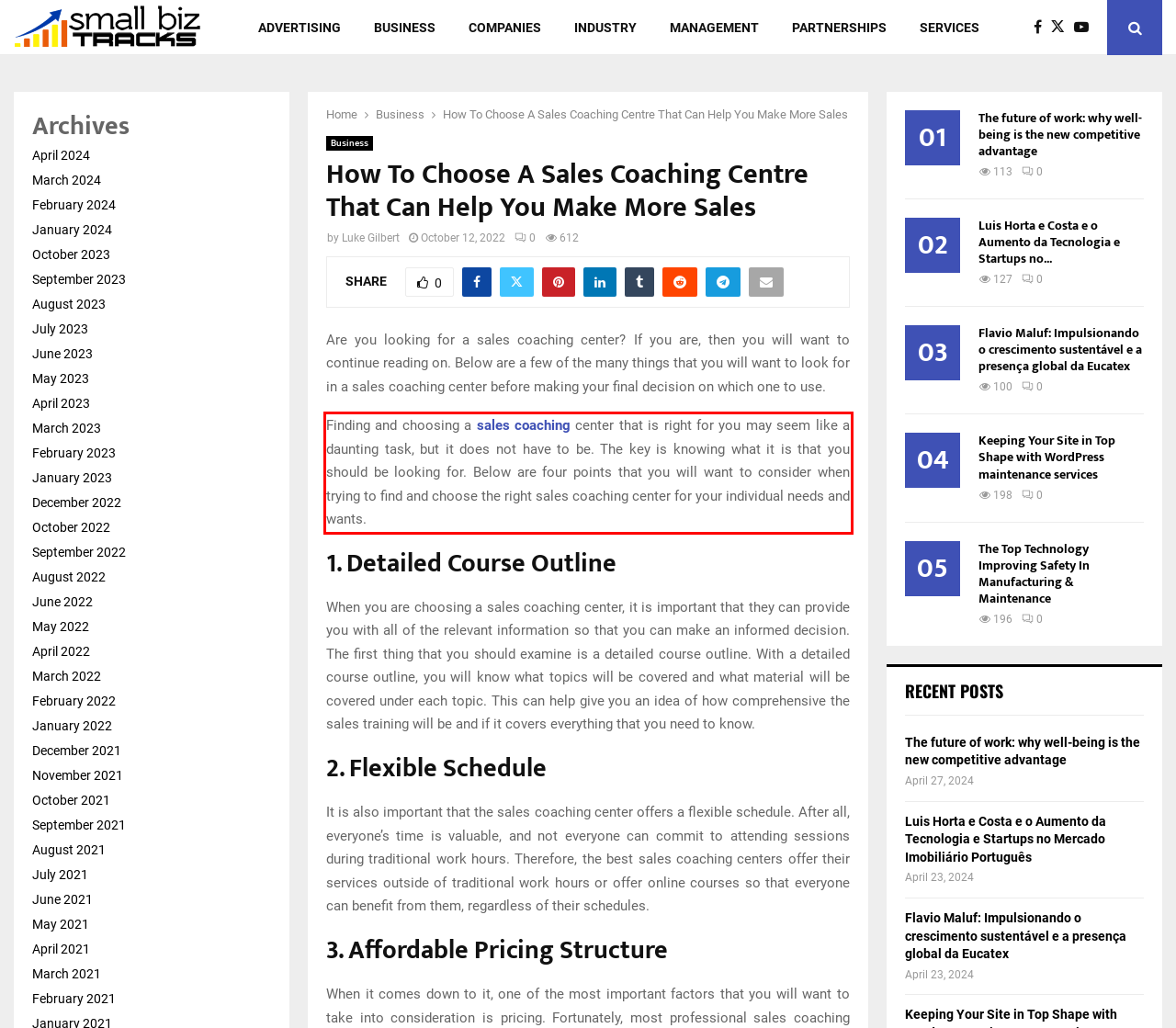Within the screenshot of the webpage, locate the red bounding box and use OCR to identify and provide the text content inside it.

Finding and choosing a sales coaching center that is right for you may seem like a daunting task, but it does not have to be. The key is knowing what it is that you should be looking for. Below are four points that you will want to consider when trying to find and choose the right sales coaching center for your individual needs and wants.